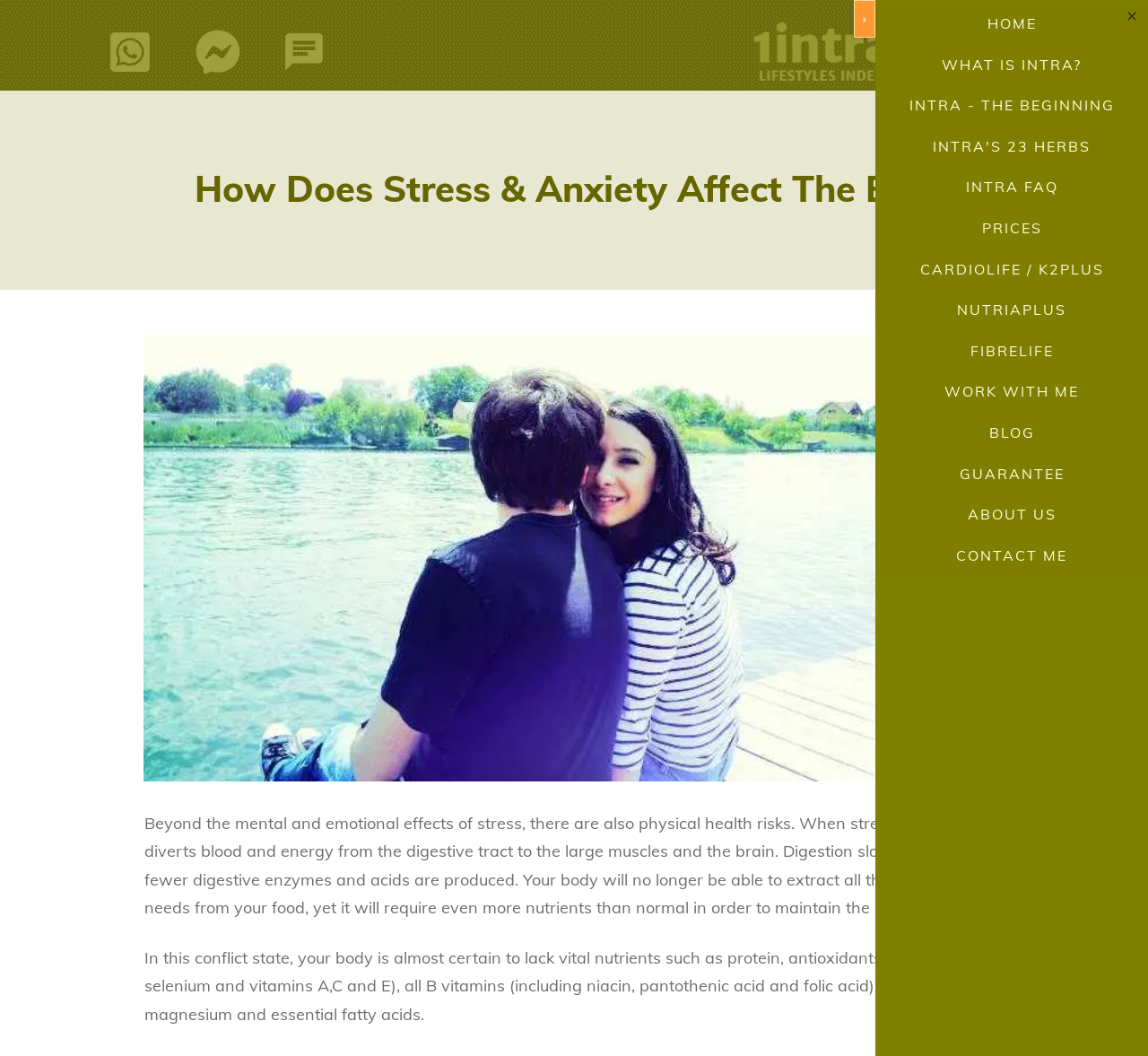Please specify the bounding box coordinates of the clickable region necessary for completing the following instruction: "Learn more about 'INTRA - THE BEGINNING'". The coordinates must consist of four float numbers between 0 and 1, i.e., [left, top, right, bottom].

[0.762, 0.081, 1.0, 0.12]